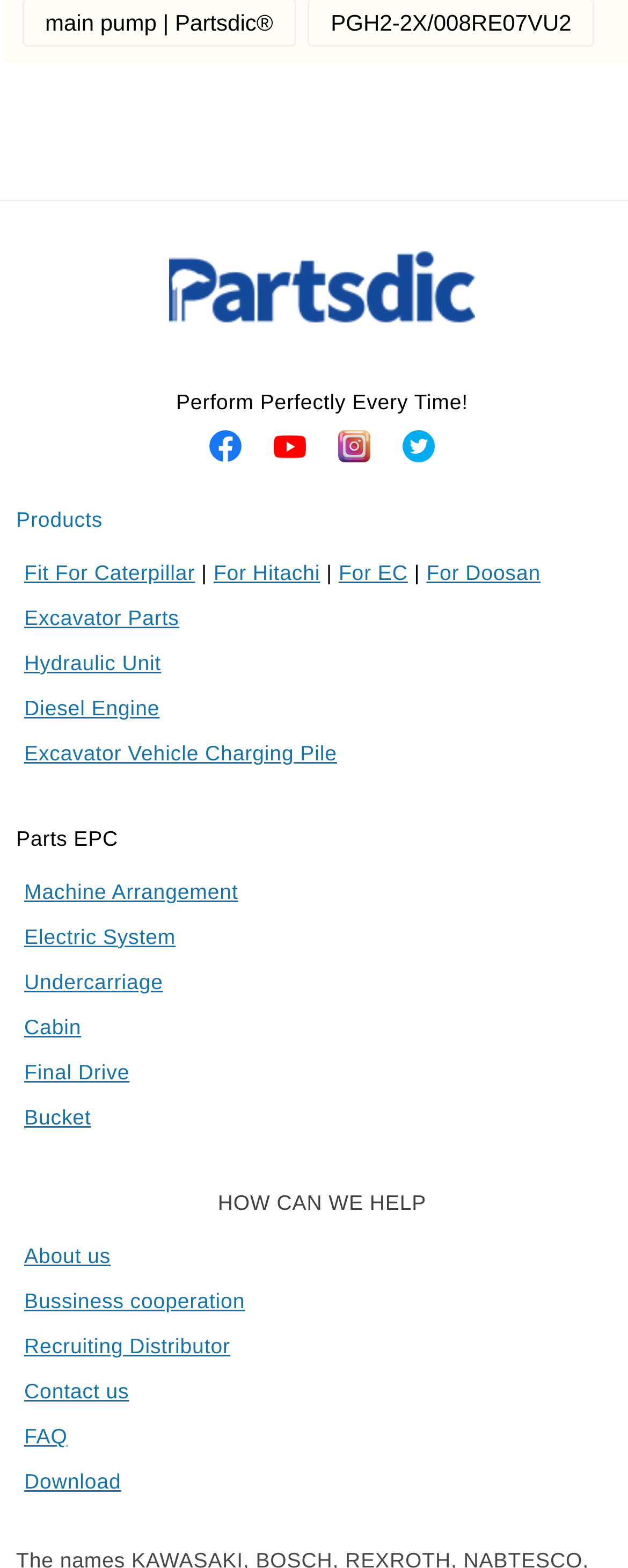Specify the bounding box coordinates of the area to click in order to follow the given instruction: "Click on Products."

[0.026, 0.323, 0.163, 0.339]